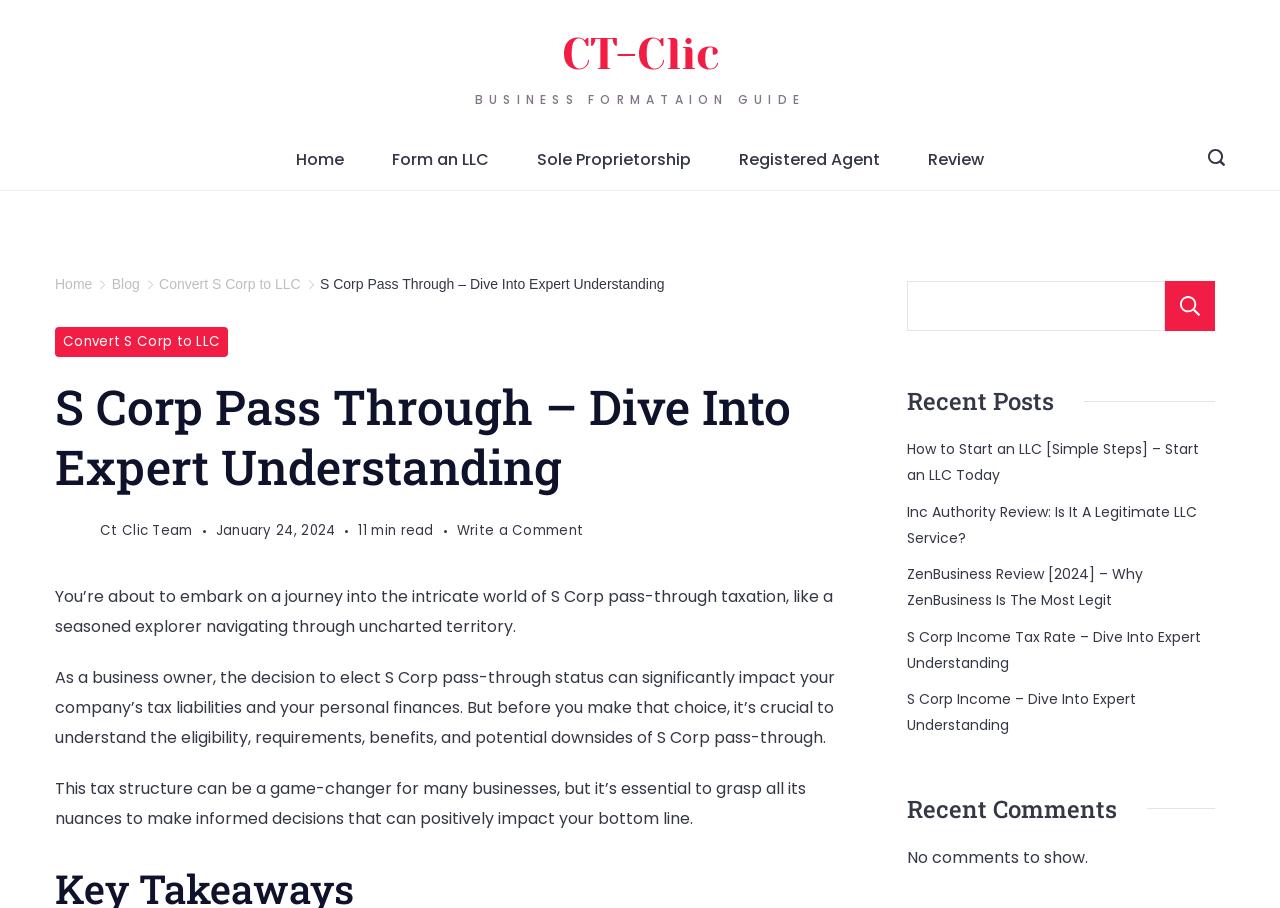Identify and provide the main heading of the webpage.

S Corp Pass Through – Dive Into Expert Understanding